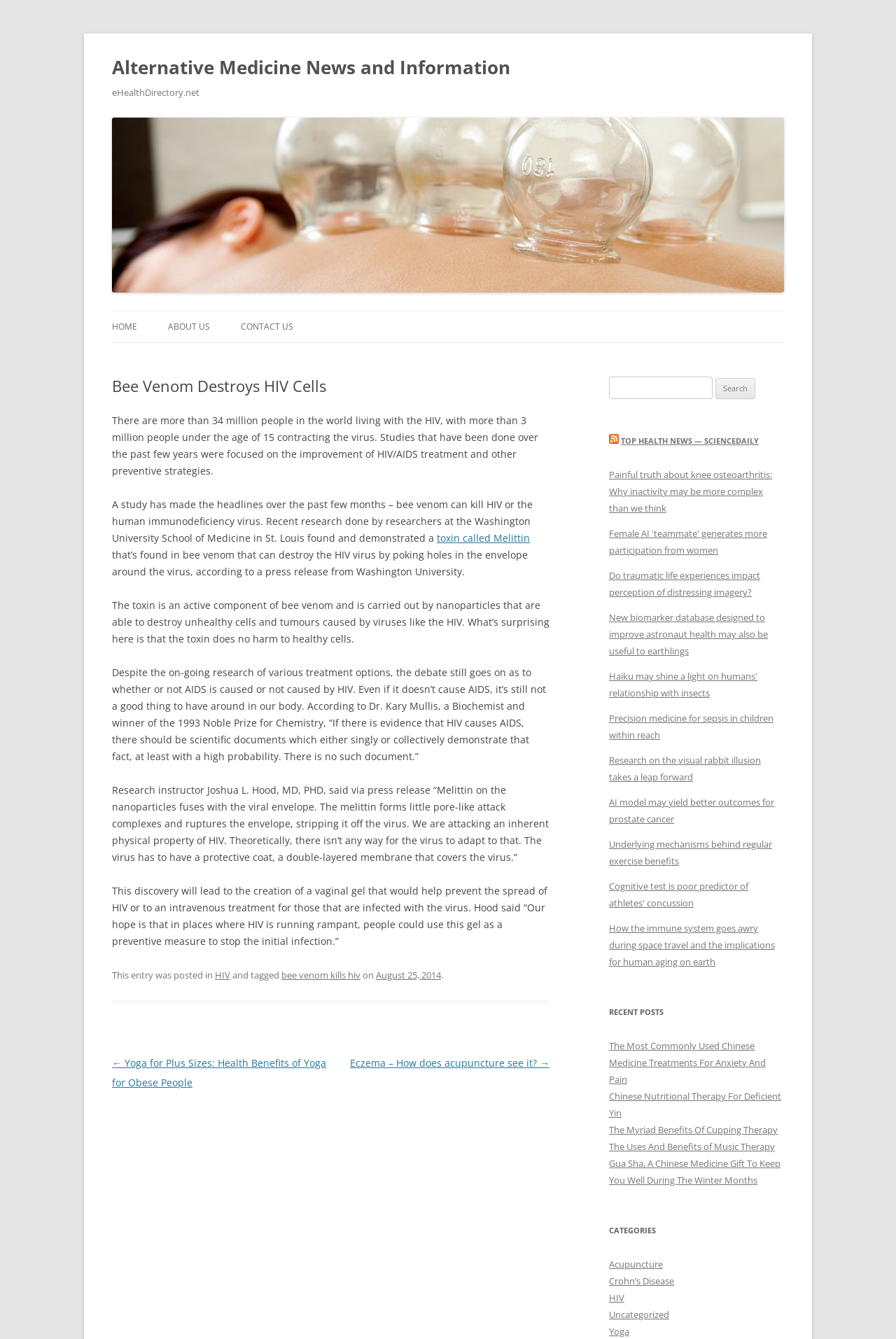Based on the image, give a detailed response to the question: What is the potential application of the research?

According to the article, the discovery will lead to the creation of a vaginal gel that would help prevent the spread of HIV or to an intravenous treatment for those that are infected with the virus.